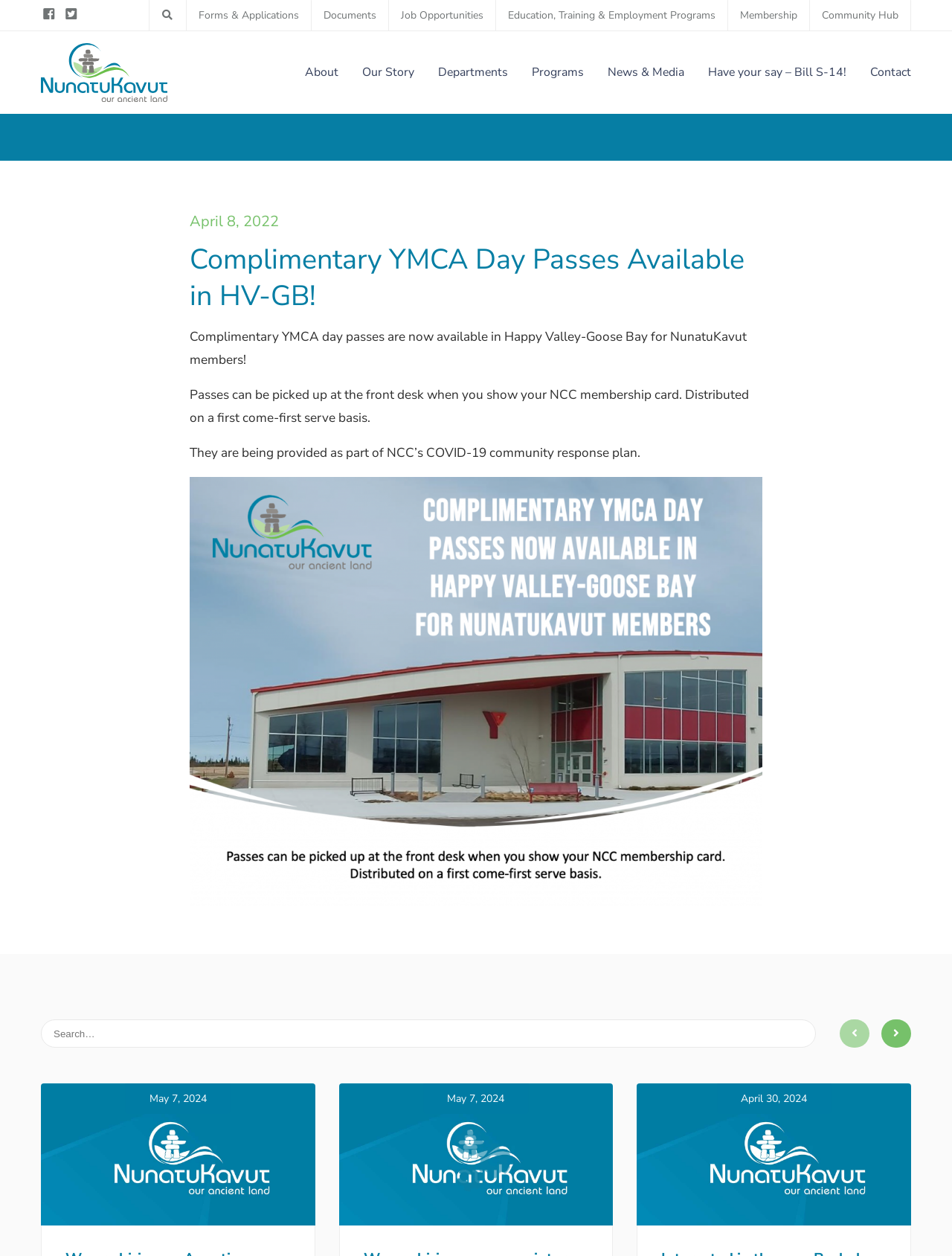Determine the bounding box coordinates of the section to be clicked to follow the instruction: "Explore travel destinations in Vietnam". The coordinates should be given as four float numbers between 0 and 1, formatted as [left, top, right, bottom].

None